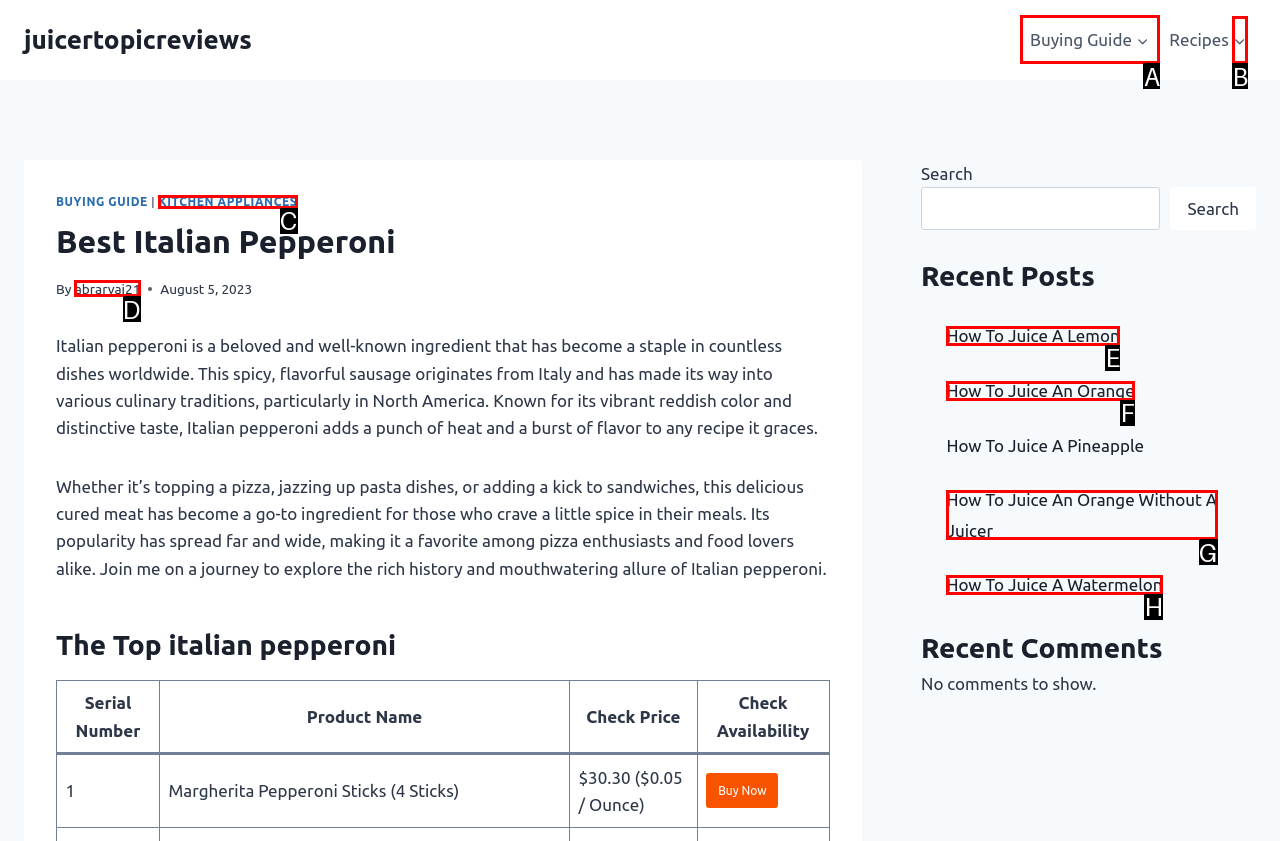Among the marked elements in the screenshot, which letter corresponds to the UI element needed for the task: Expand the Buying Guide menu?

A